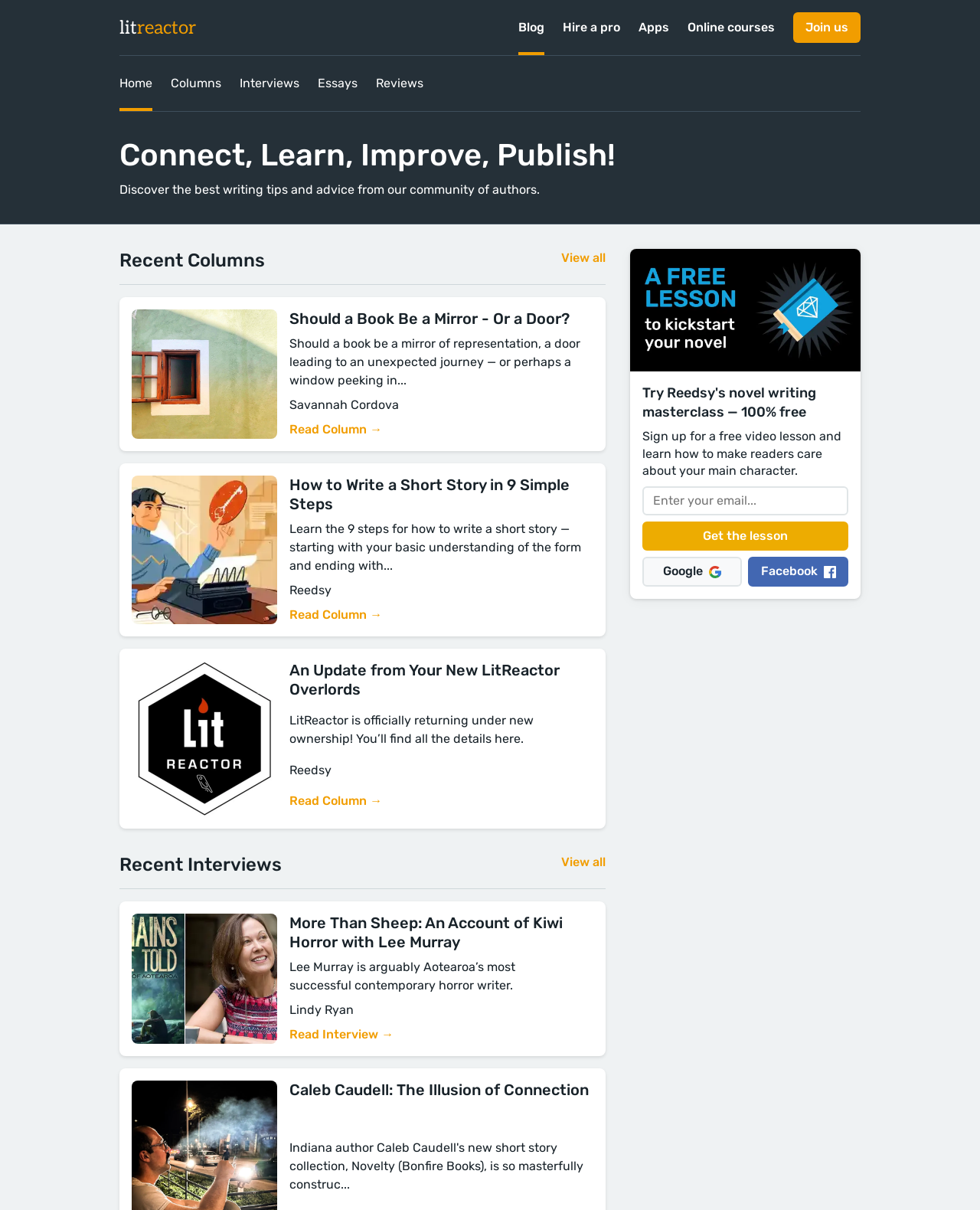Pinpoint the bounding box coordinates of the clickable element to carry out the following instruction: "Read the interview with Lee Murray."

[0.295, 0.755, 0.574, 0.786]